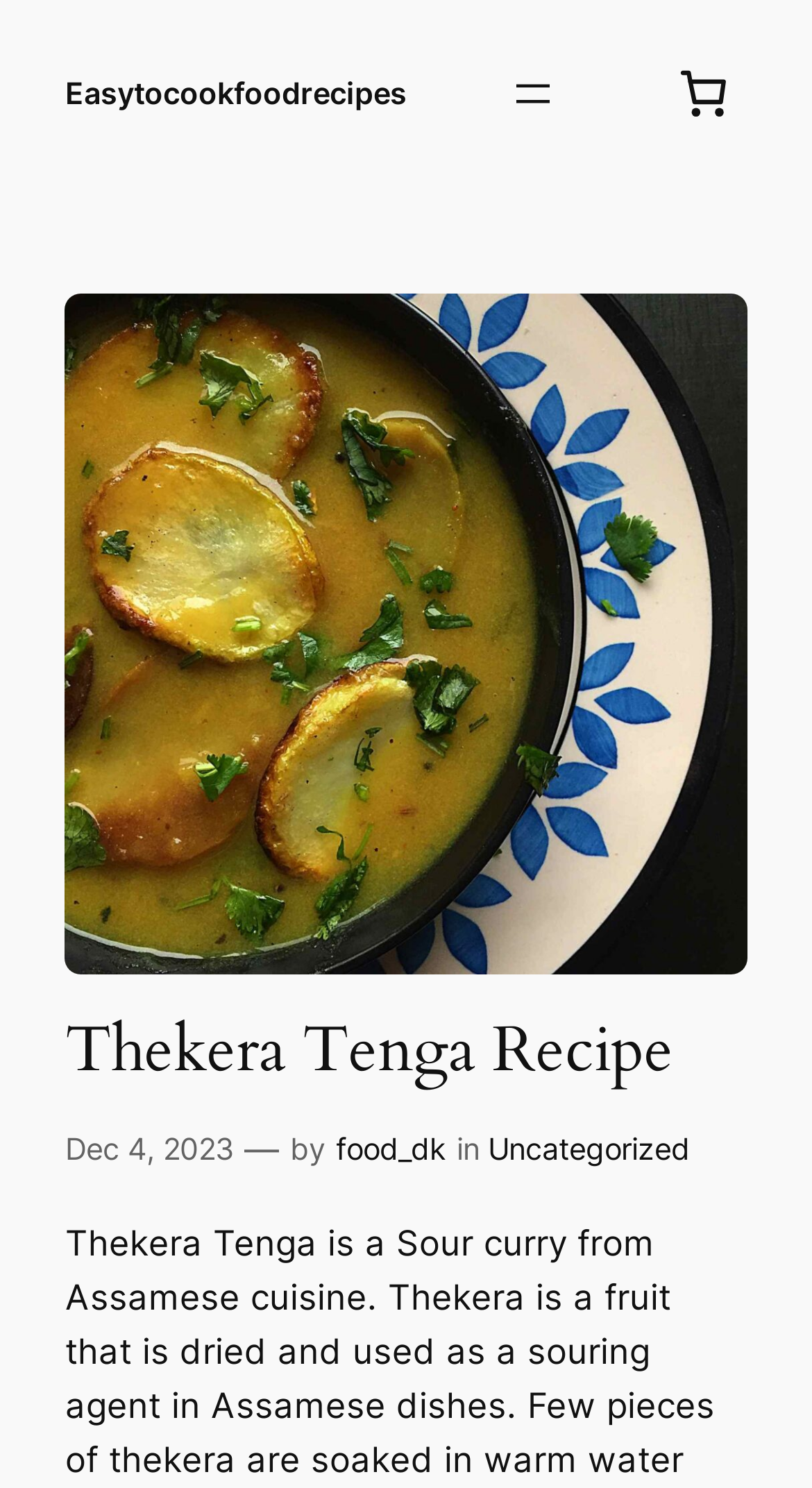Respond to the question with just a single word or phrase: 
When was this recipe published?

Dec 4, 2023